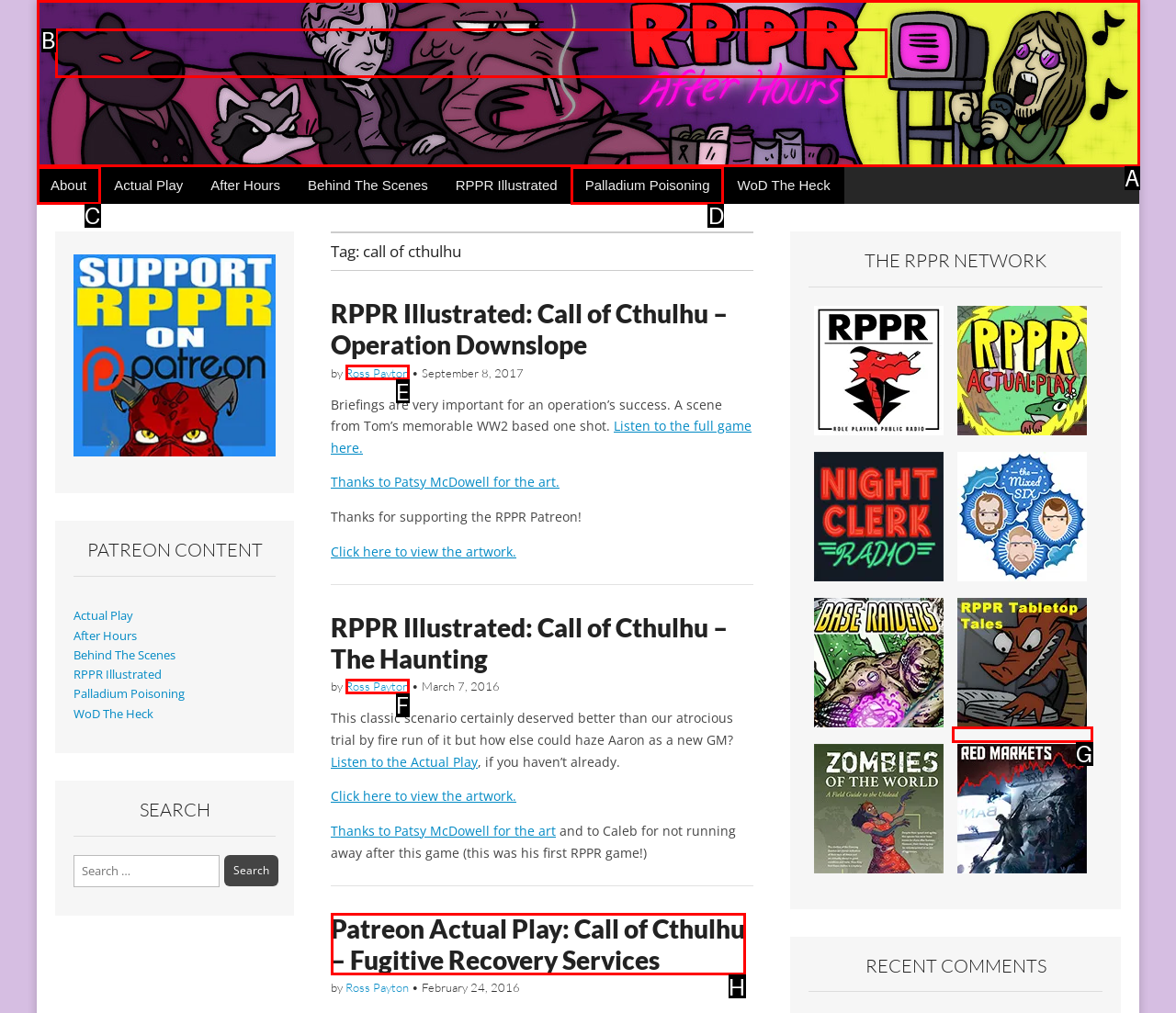Select the HTML element that fits the following description: Palladium Poisoning
Provide the letter of the matching option.

D